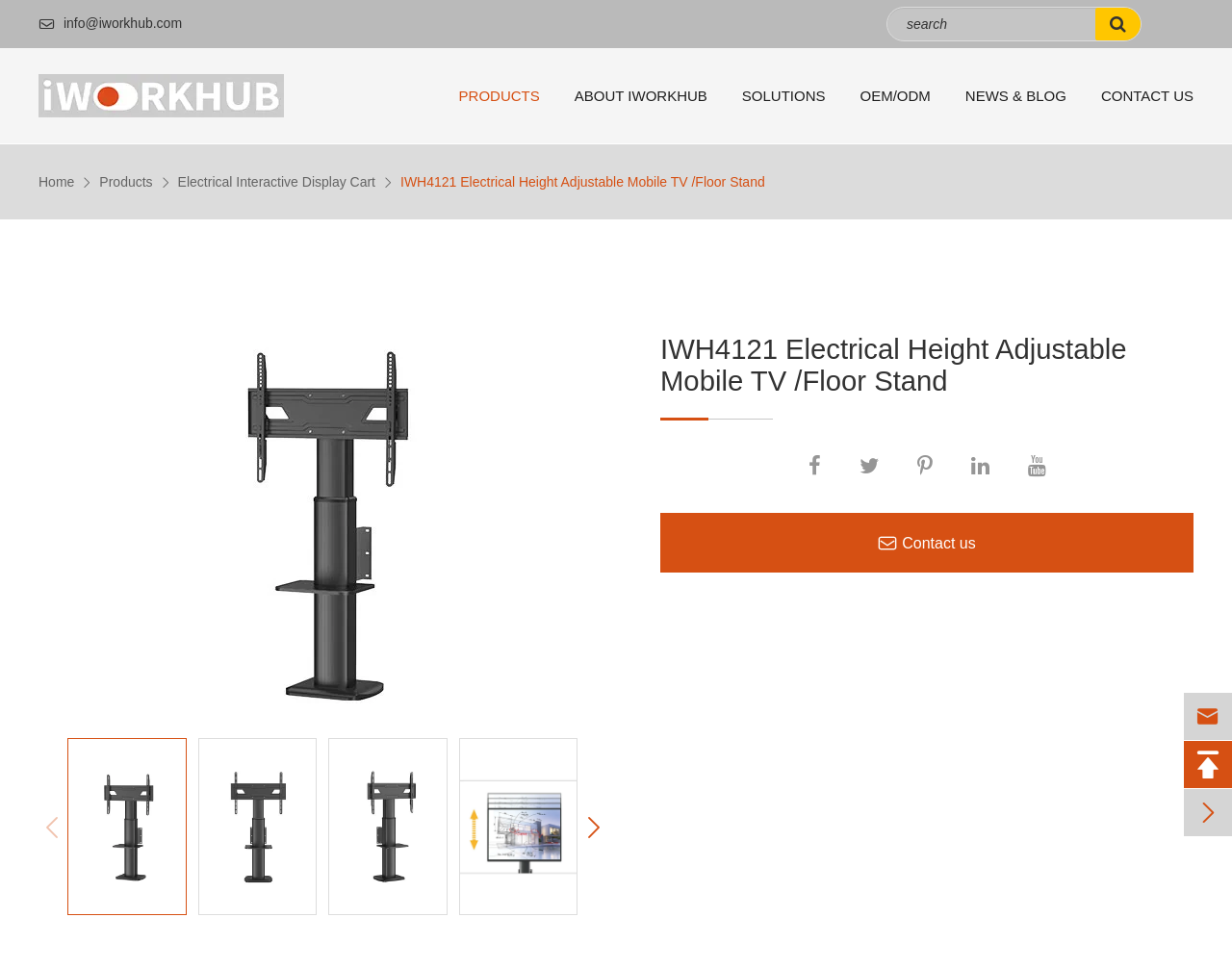Elaborate on the different components and information displayed on the webpage.

The webpage is about the IWH4121 Electrical Height Adjustable Mobile TV/Floor Stand product from iWORKHUB. At the top left, there is a link to the company's email address, and a search bar with a button next to it. Below that, there is a horizontal navigation menu with links to different sections of the website, including PRODUCTS, ABOUT IWORKHUB, SOLUTIONS, OEM/ODM, NEWS & BLOG, and CONTACT US.

On the left side, there is a vertical navigation menu with links to HOME, PRODUCTS, and specific product categories, including the current product page. The product name, IWH4121 Electrical Height Adjustable Mobile TV/Floor Stand, is displayed prominently in a heading.

The product page features a series of images showcasing the product from different angles, arranged horizontally across the page. There are six images in total, each taking up about one-sixth of the page width. Below the images, there are buttons to navigate through the image gallery, with a previous slide button on the left and a next slide button on the right.

At the bottom of the page, there are links to social media platforms, including Facebook, Twitter, and LinkedIn, represented by their respective icons. There is also a contact us link and a static text element with a copyright symbol.

Throughout the page, there are several buttons and links, including a link to the company's logo at the top left, and a link to the product name at the top right. The overall layout is organized, with clear headings and concise text, making it easy to navigate and find information about the product.